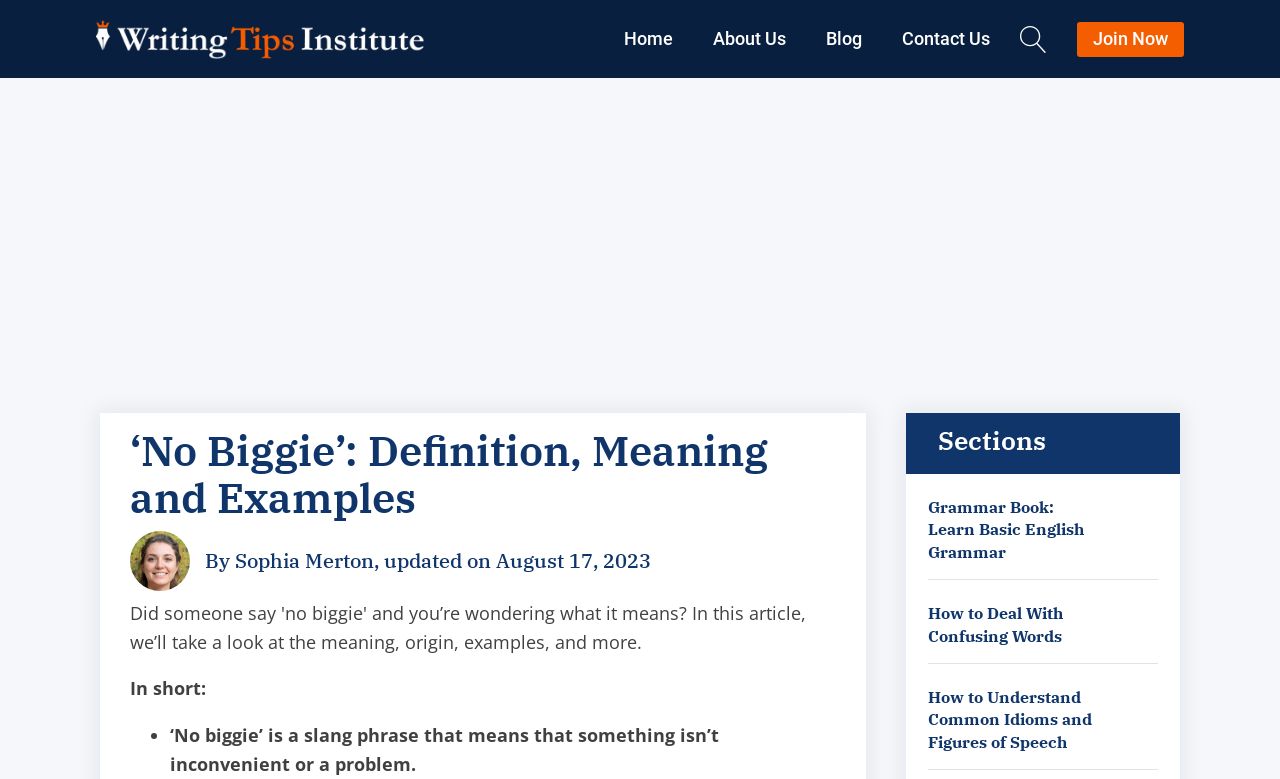Determine the bounding box coordinates of the element's region needed to click to follow the instruction: "click the 'Home' link". Provide these coordinates as four float numbers between 0 and 1, formatted as [left, top, right, bottom].

[0.472, 0.016, 0.541, 0.084]